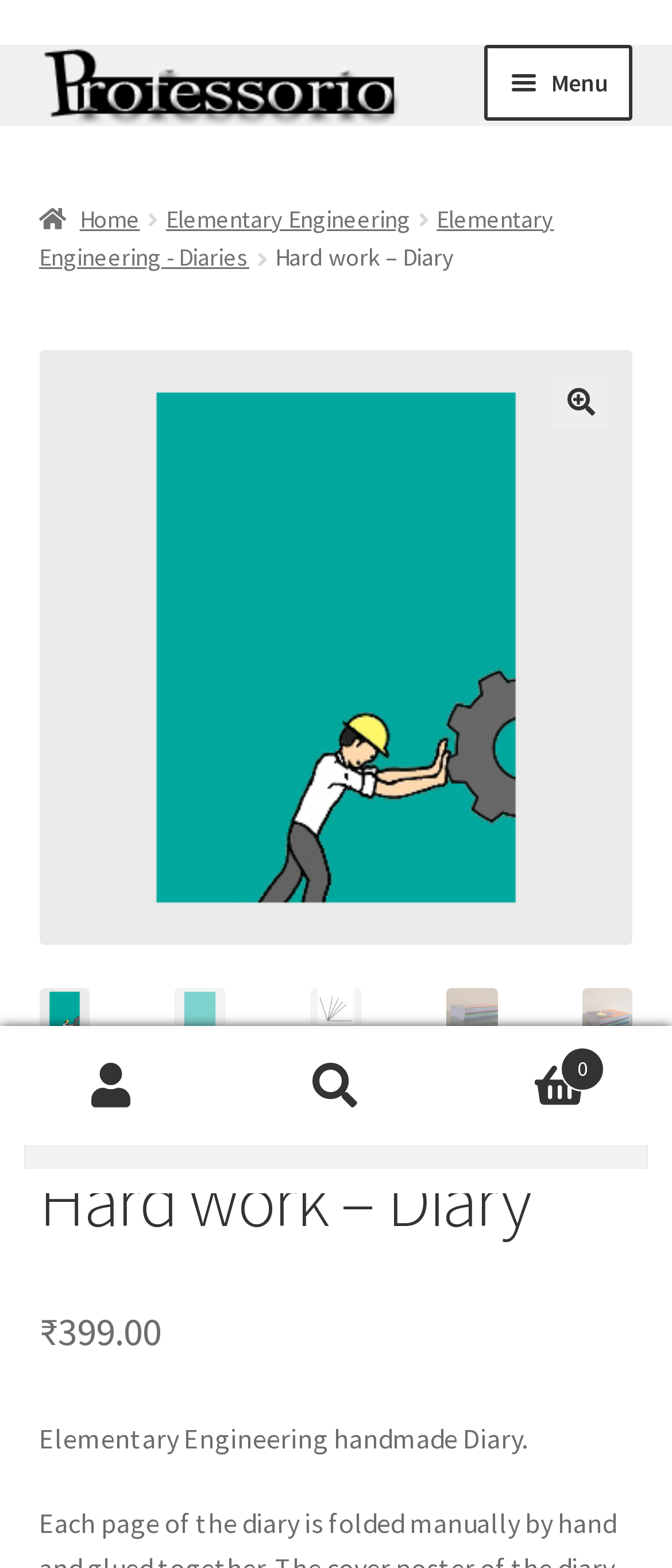Please find the main title text of this webpage.

Hard work – Diary